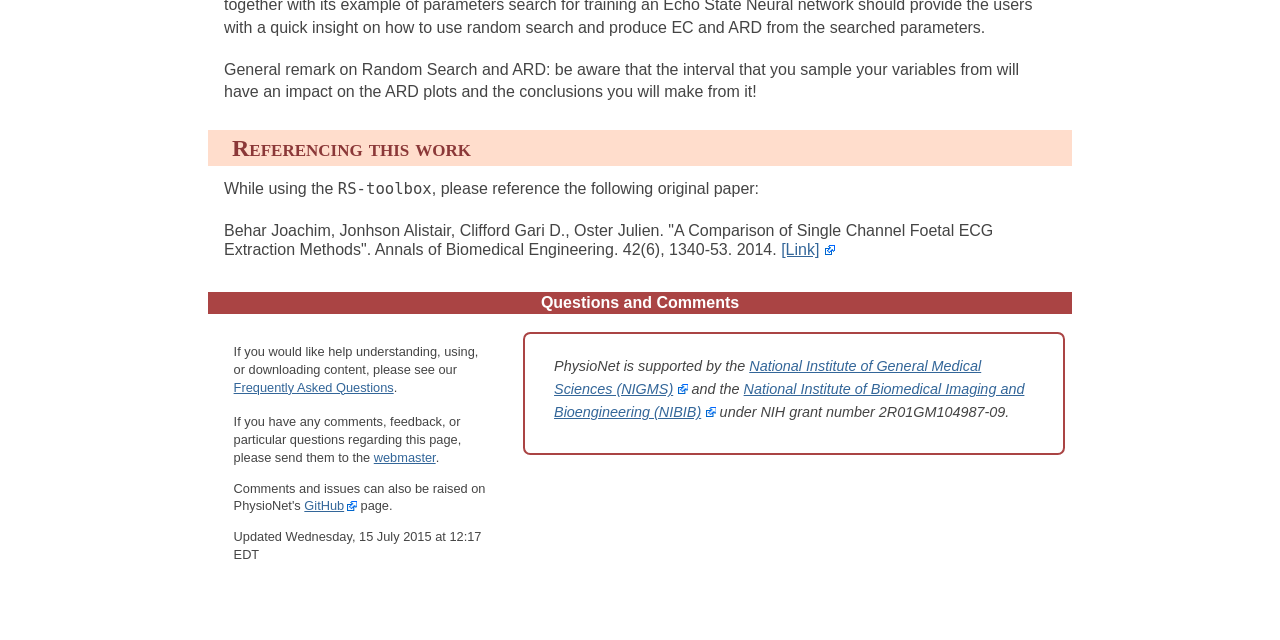Predict the bounding box for the UI component with the following description: "Questions and Comments".

[0.423, 0.459, 0.577, 0.485]